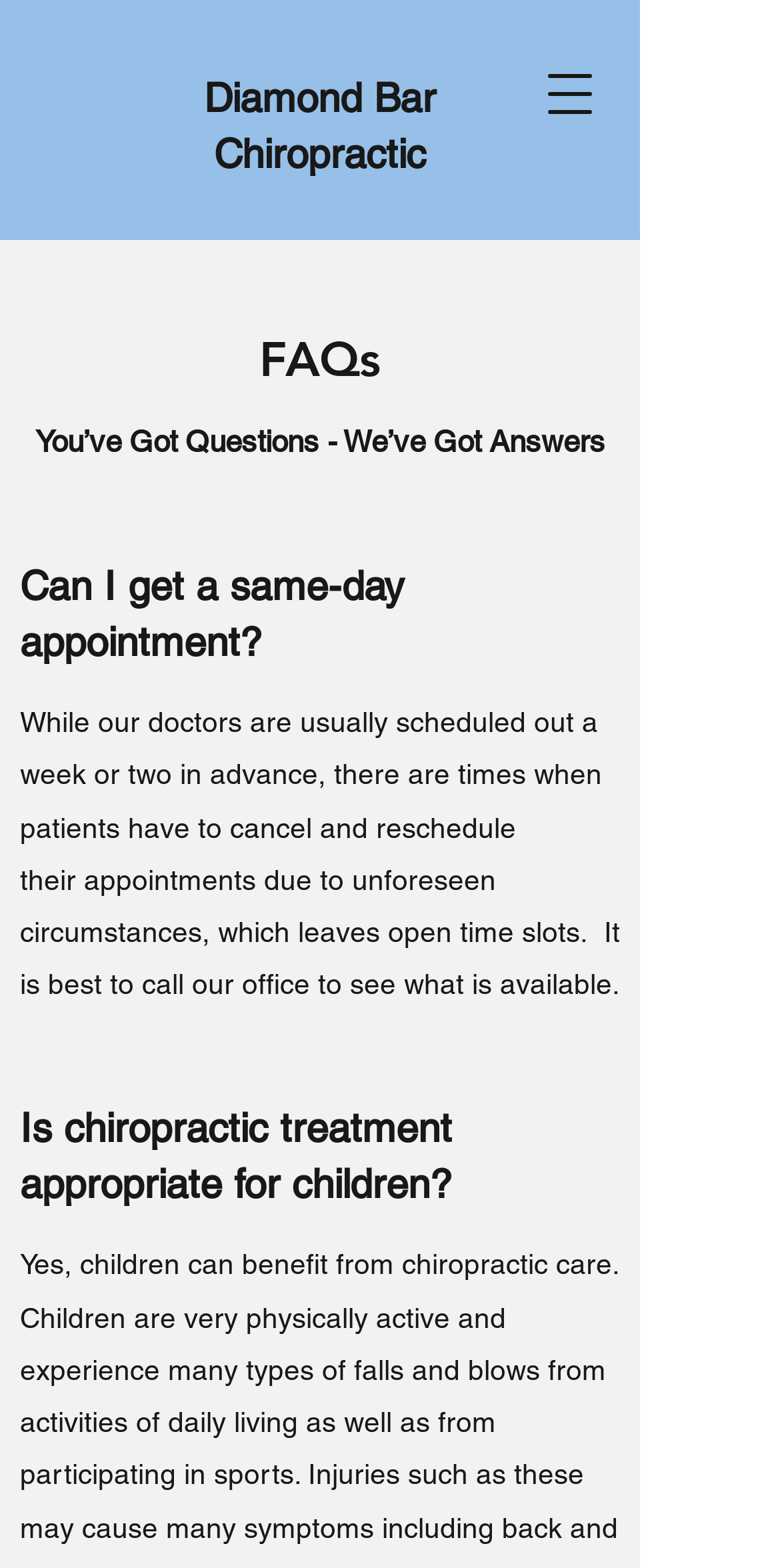Provide a single word or phrase to answer the given question: 
Can same-day appointments be made?

Maybe